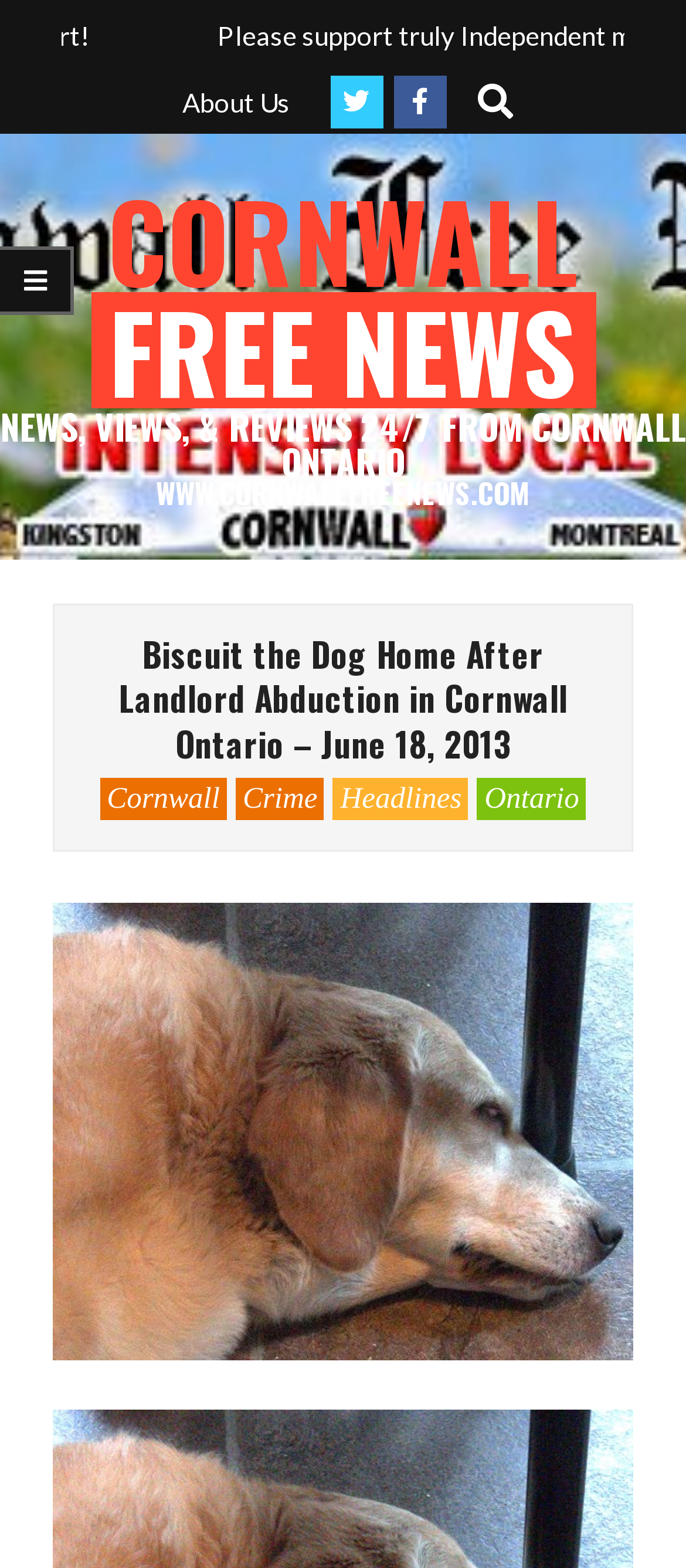Using the webpage screenshot, locate the HTML element that fits the following description and provide its bounding box: "About Us".

[0.265, 0.055, 0.422, 0.075]